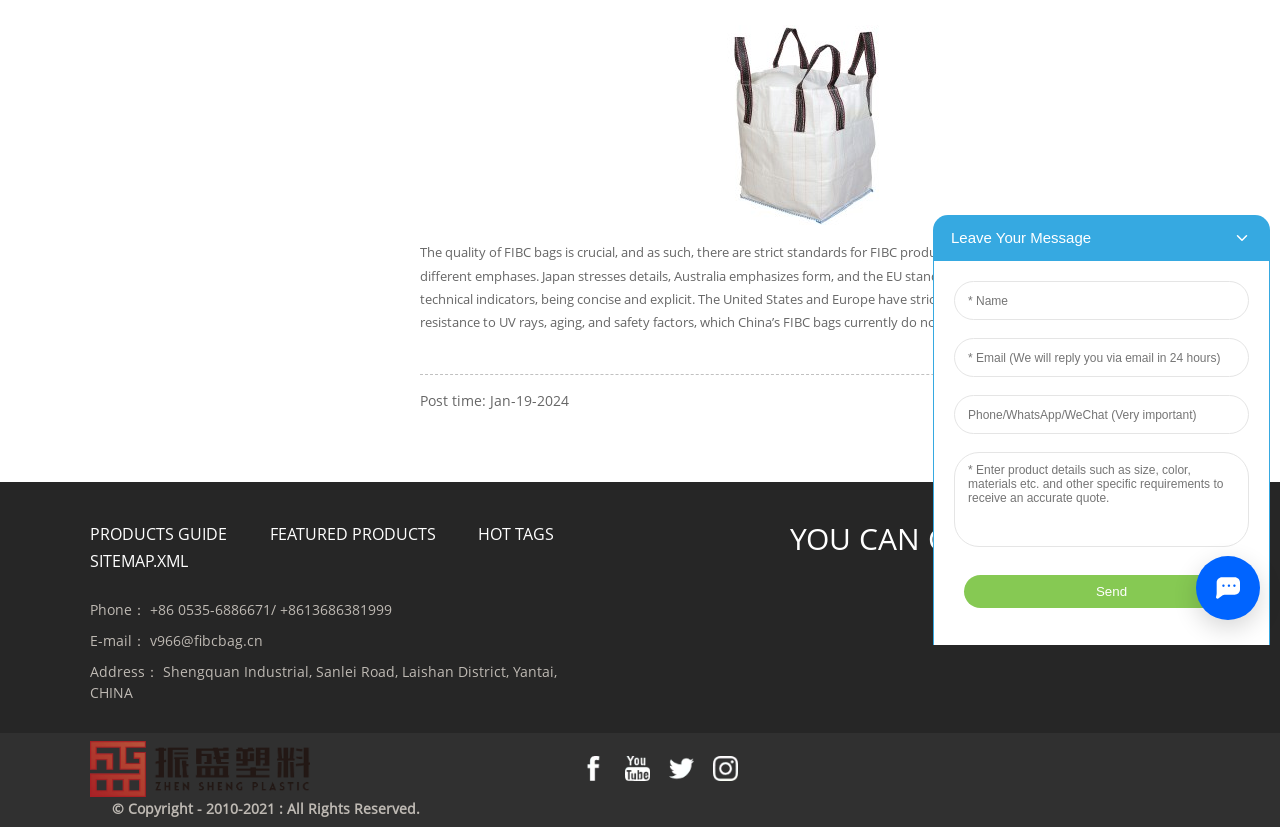Using floating point numbers between 0 and 1, provide the bounding box coordinates in the format (top-left x, top-left y, bottom-right x, bottom-right y). Locate the UI element described here: alt="sns03"

[0.523, 0.914, 0.542, 0.945]